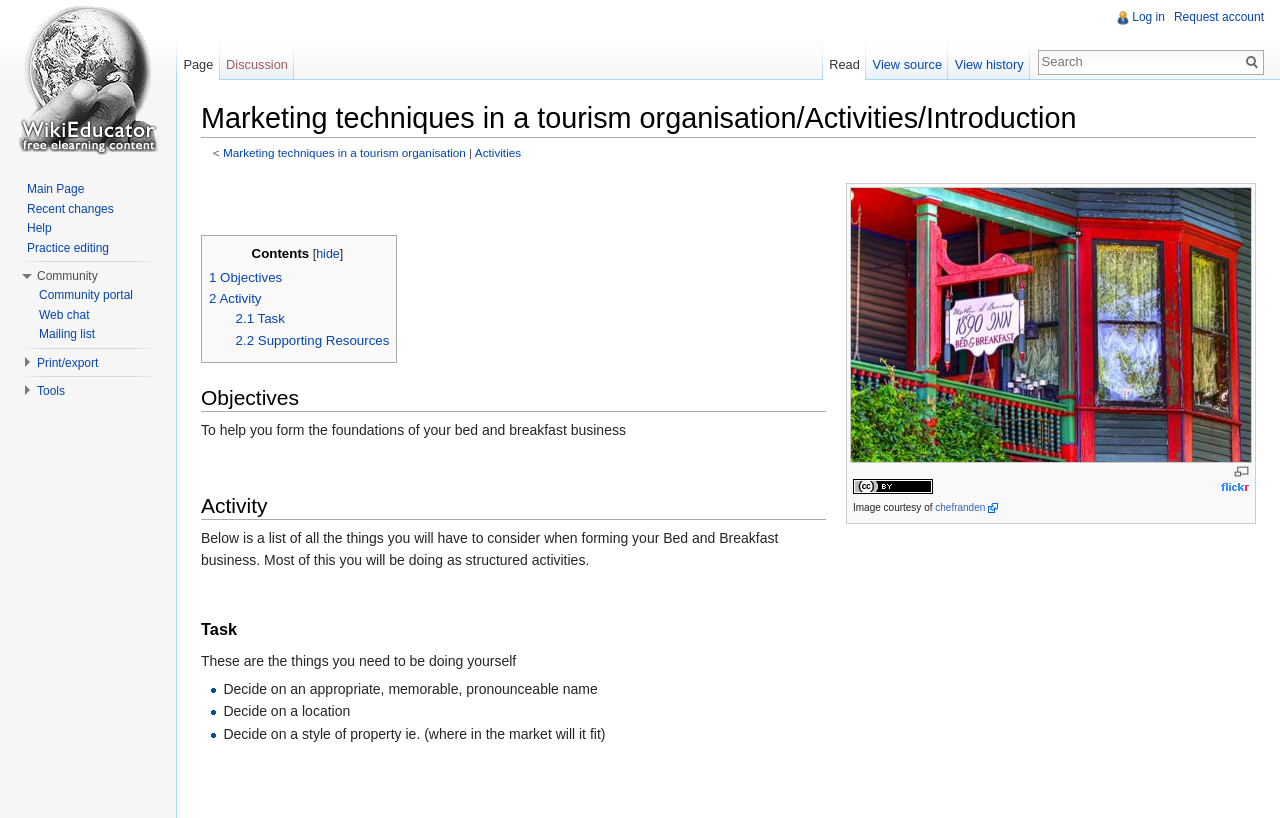What is the purpose of the 'Task' section?
From the image, respond with a single word or phrase.

To list things to do